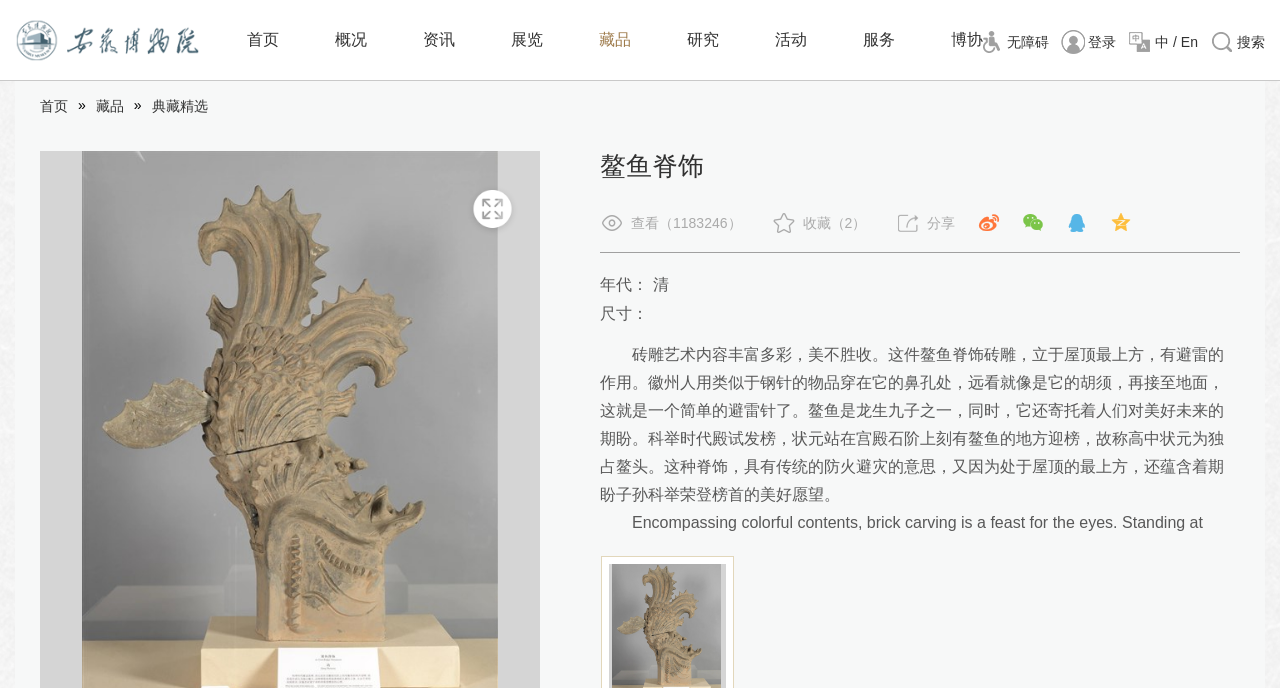Locate the bounding box coordinates of the clickable part needed for the task: "Apply for the job".

None